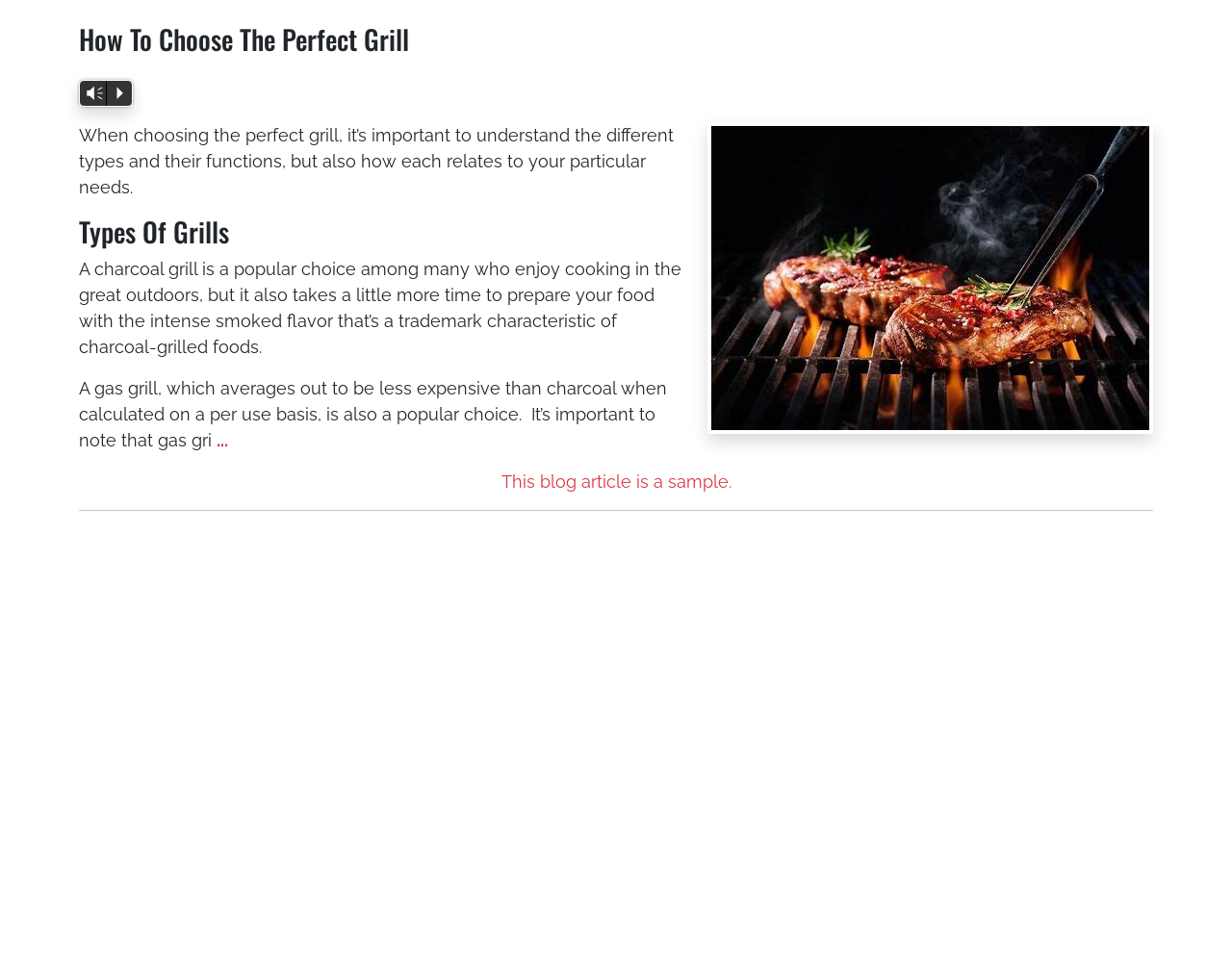What type of grill is mentioned first?
Using the image, respond with a single word or phrase.

Charcoal grill